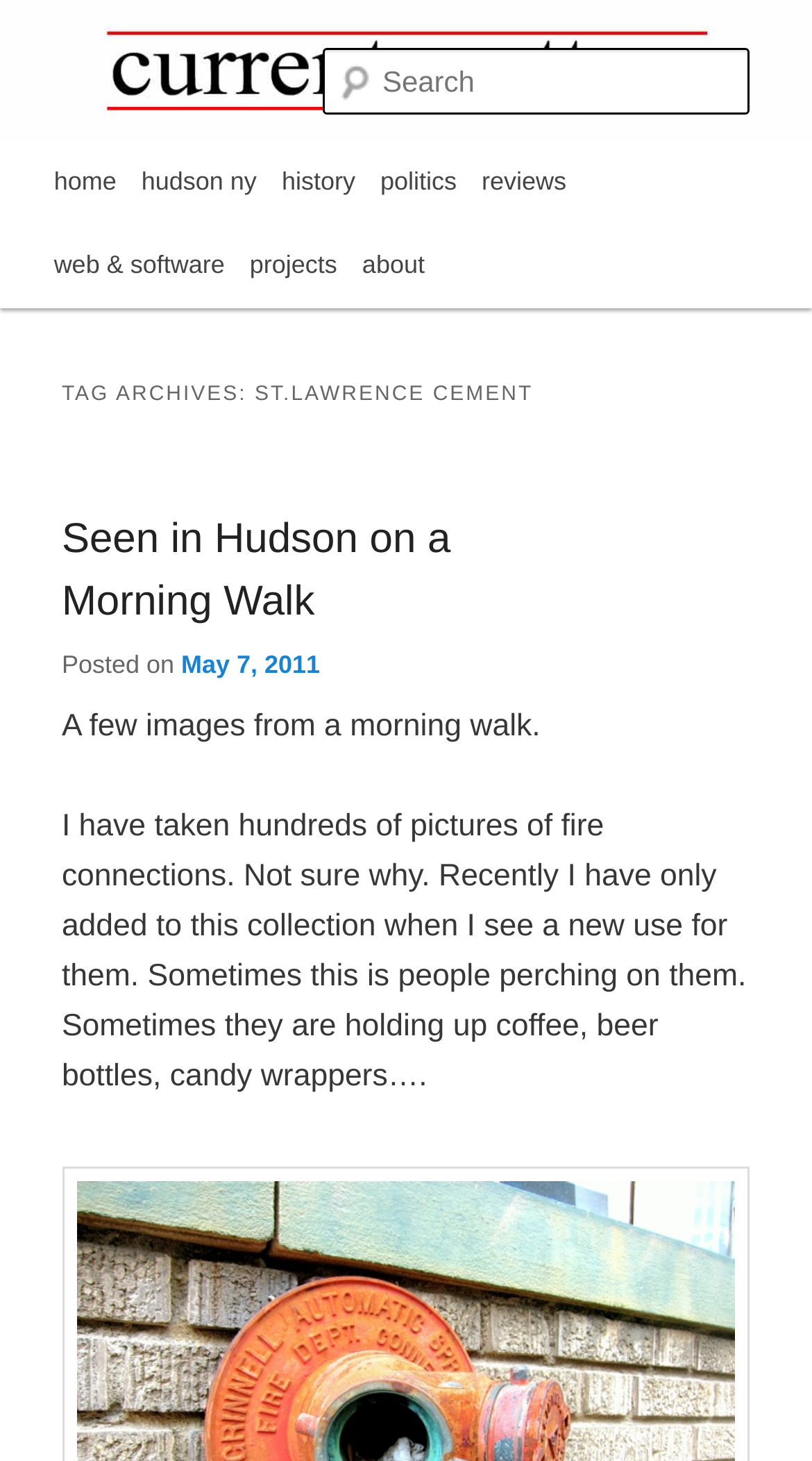Provide a one-word or short-phrase answer to the question:
What is the date of the blog post?

May 7, 2011